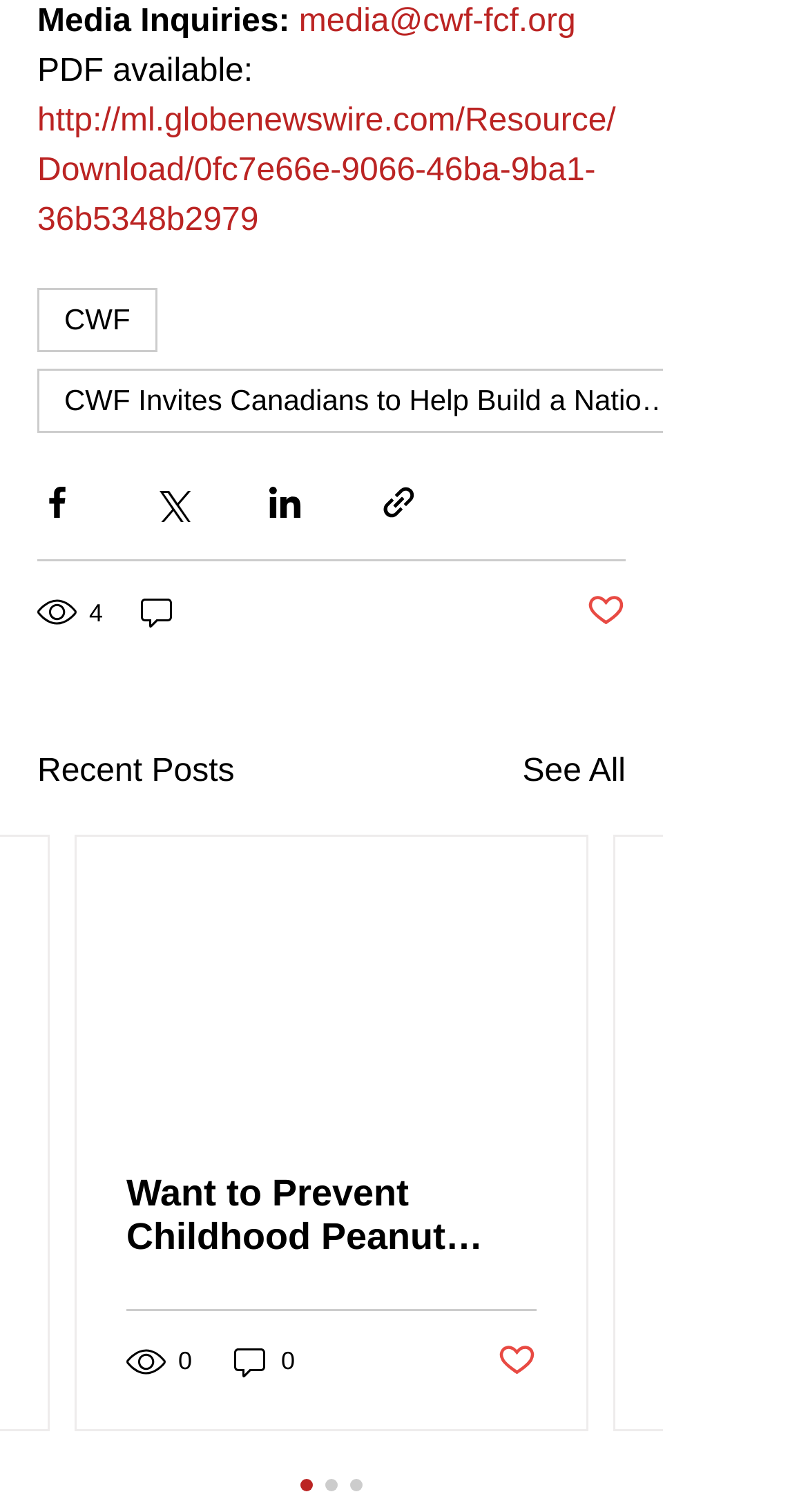Provide a short answer using a single word or phrase for the following question: 
How many views does the post 'Want to Prevent Childhood Peanut Allergies? Feed Your Kids Peanut Butter, Study Says' have?

0 views